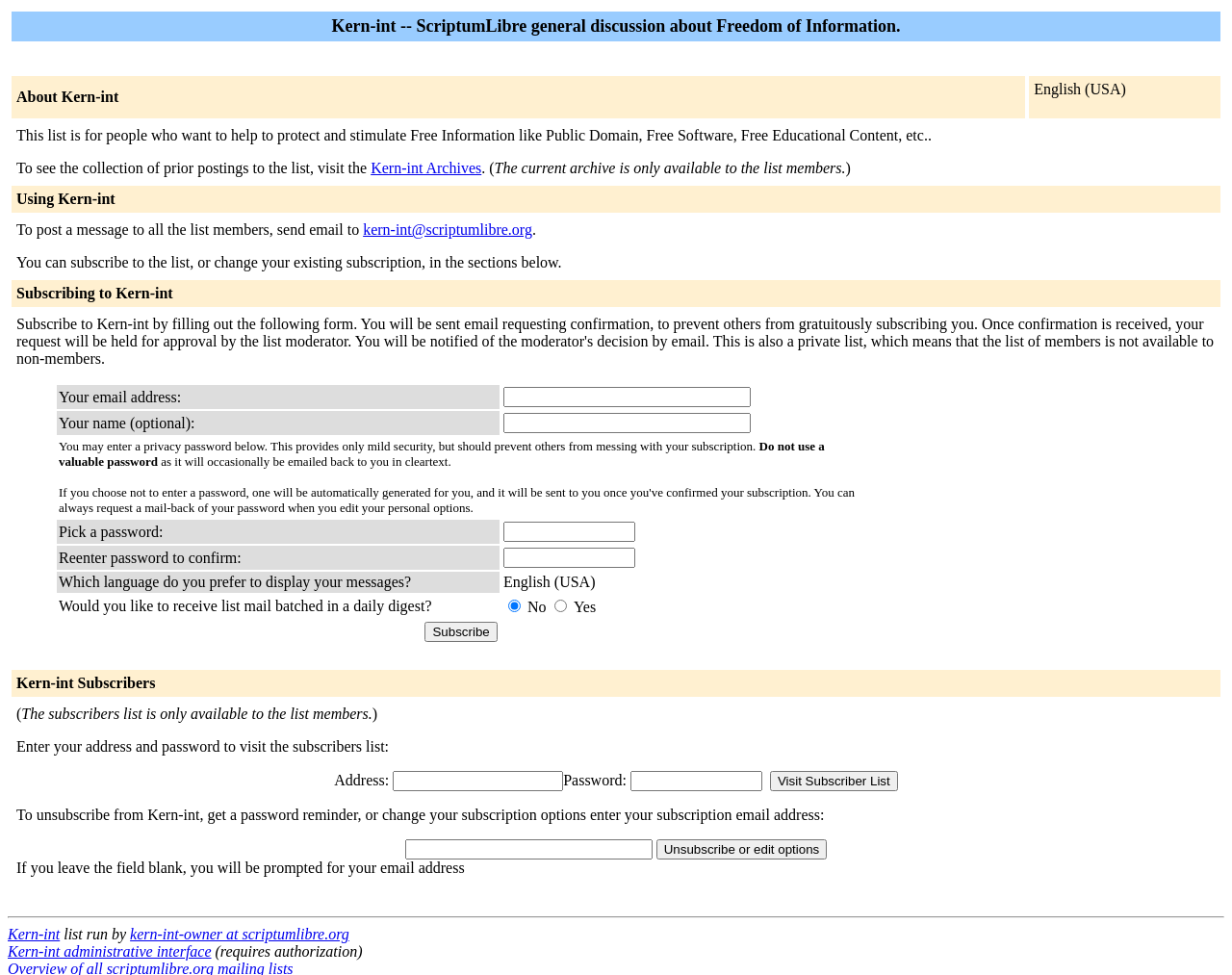Use a single word or phrase to answer the question:
How to post a message to all list members?

Send email to kern-int@scriptumlibre.org